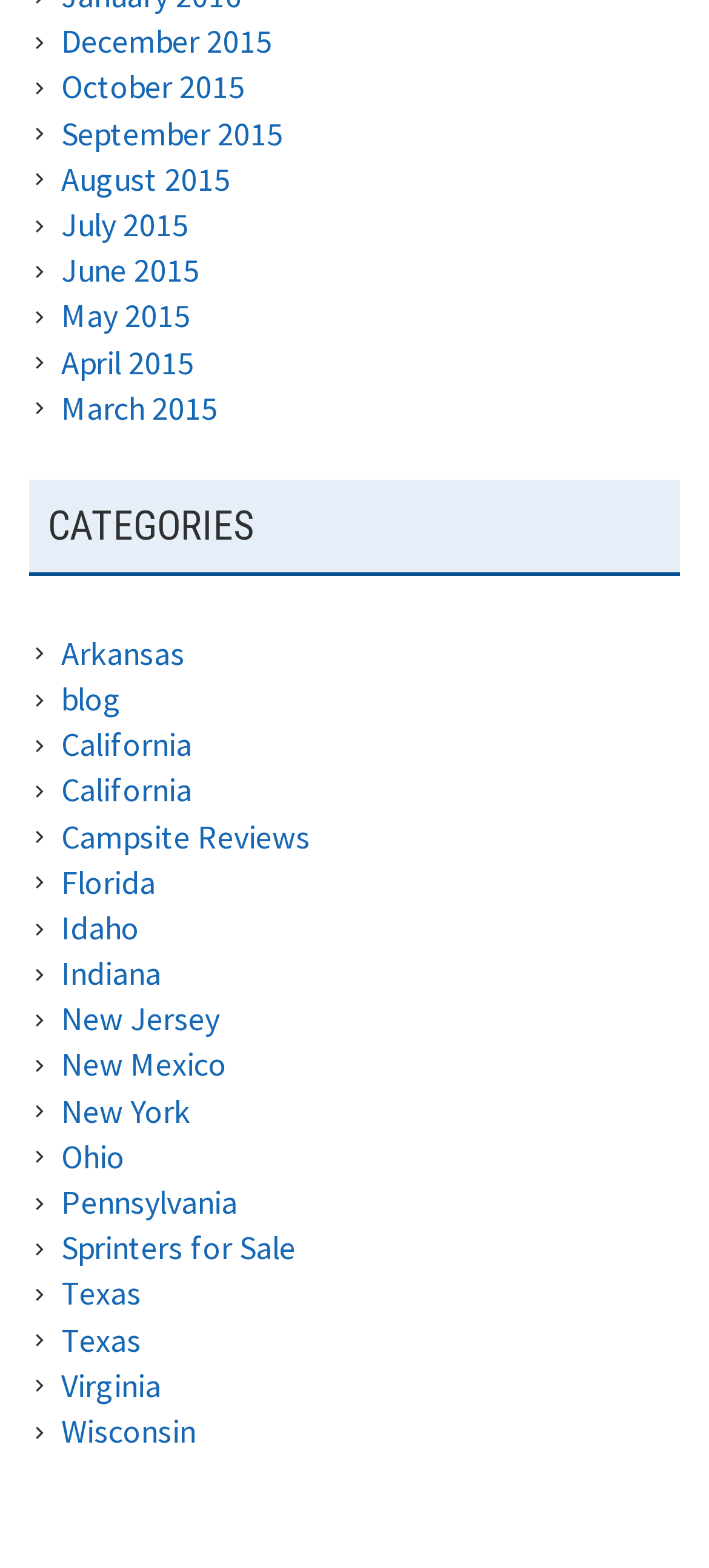Identify the bounding box coordinates of the clickable section necessary to follow the following instruction: "Visit Texas page". The coordinates should be presented as four float numbers from 0 to 1, i.e., [left, top, right, bottom].

[0.086, 0.812, 0.199, 0.838]